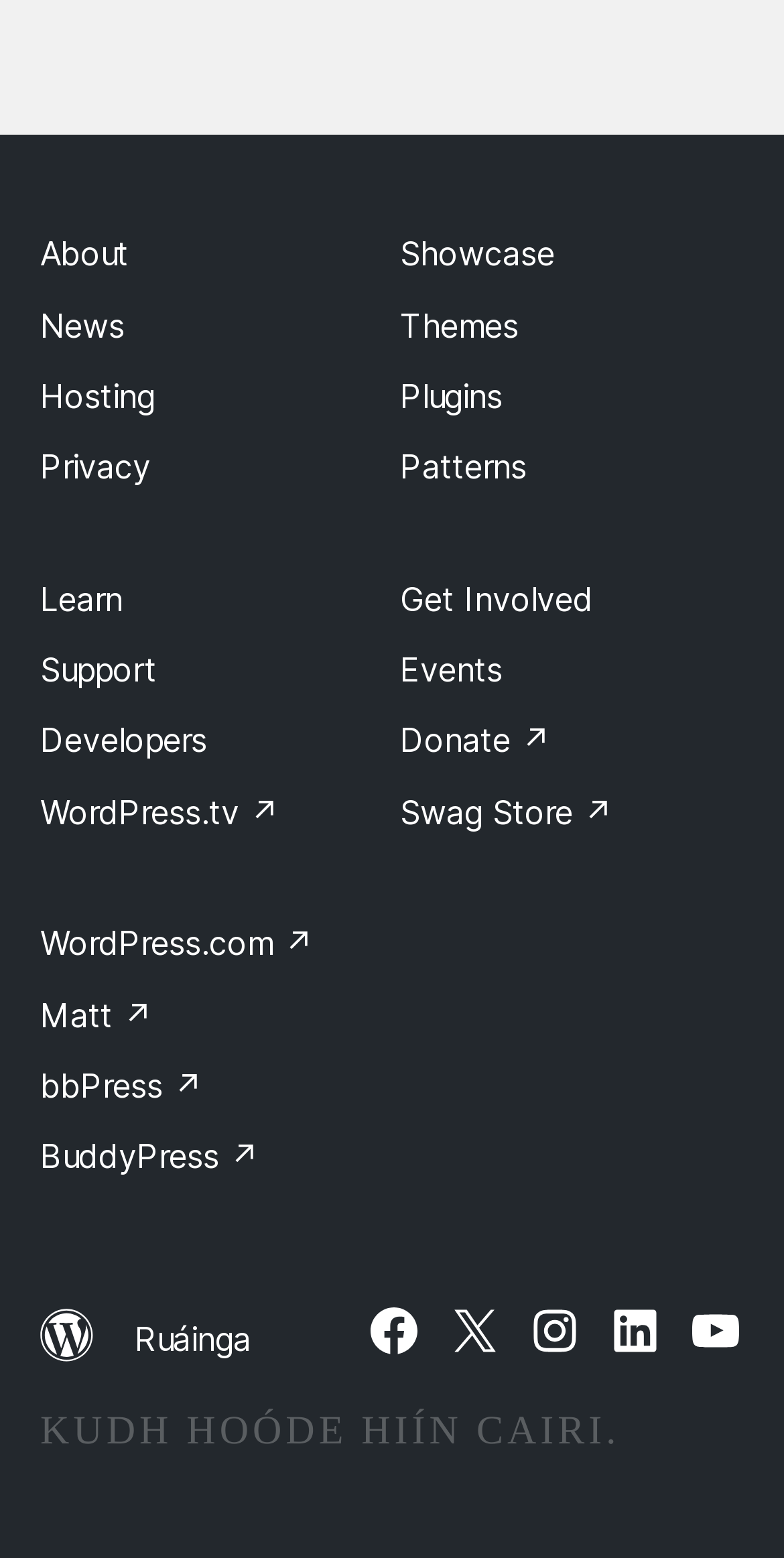Pinpoint the bounding box coordinates of the clickable area needed to execute the instruction: "Visit WordPress.com". The coordinates should be specified as four float numbers between 0 and 1, i.e., [left, top, right, bottom].

[0.051, 0.593, 0.4, 0.618]